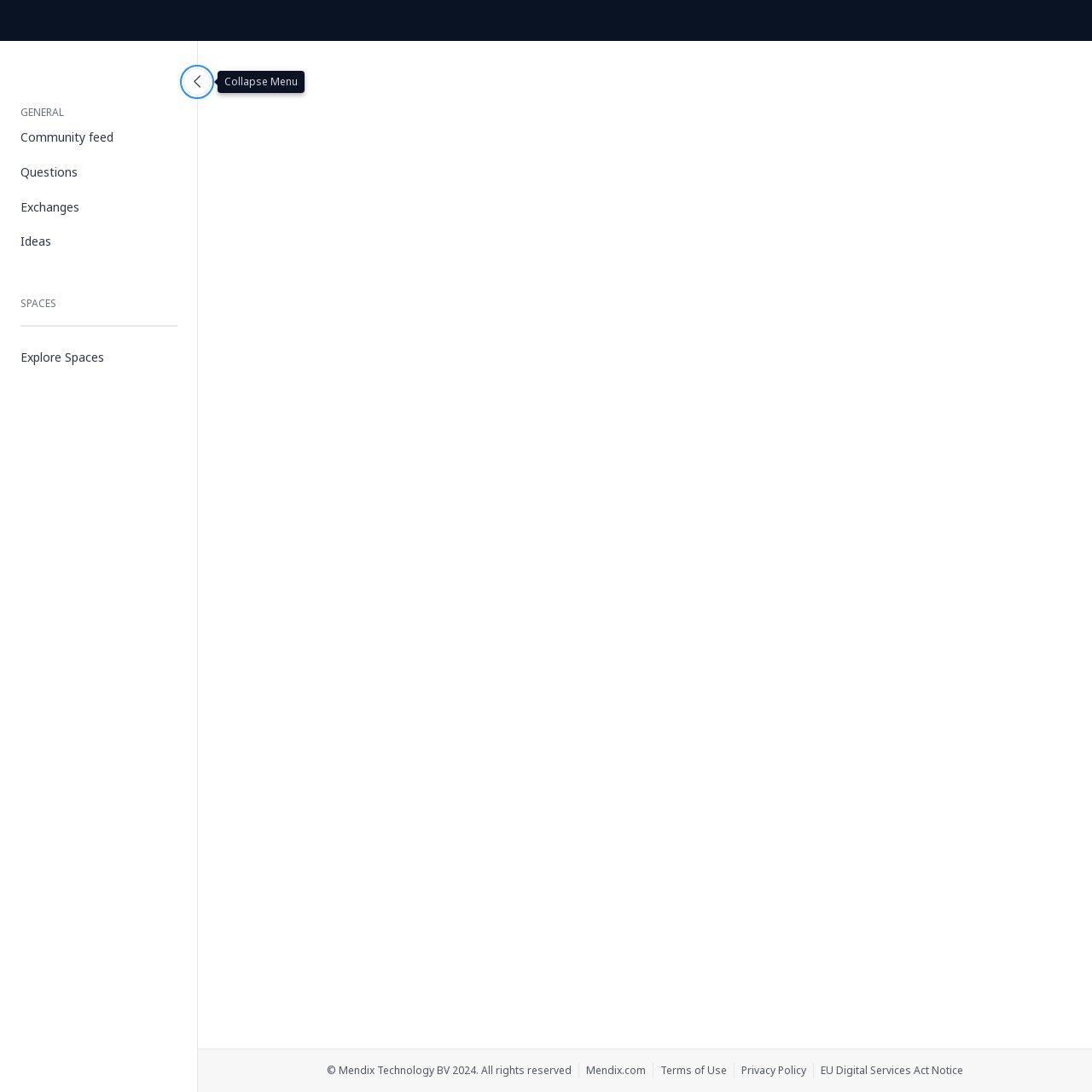Locate the bounding box coordinates of the area where you should click to accomplish the instruction: "Explore spaces".

[0.009, 0.312, 0.172, 0.344]